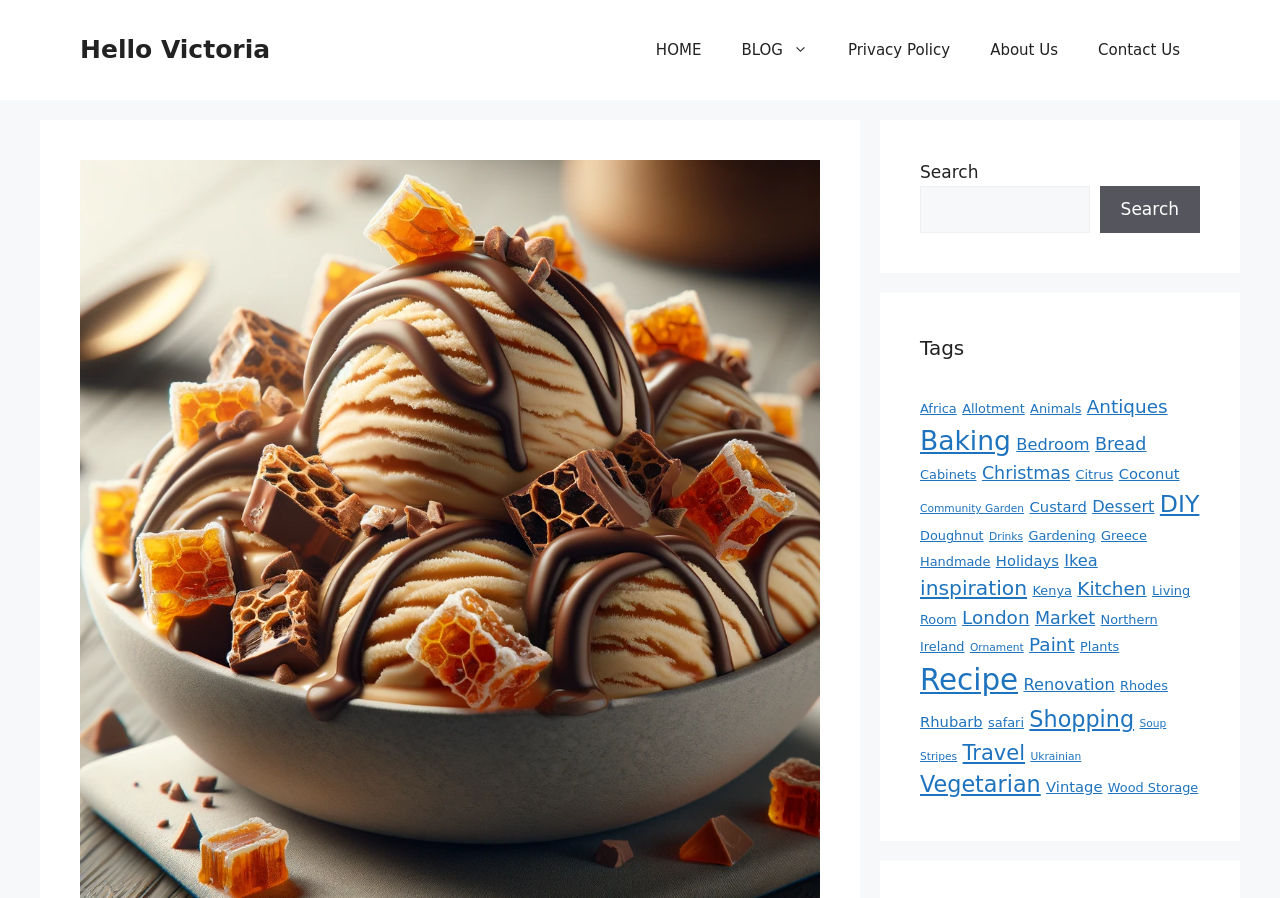Please respond to the question with a concise word or phrase:
What is the position of the search box on the webpage?

Top-right